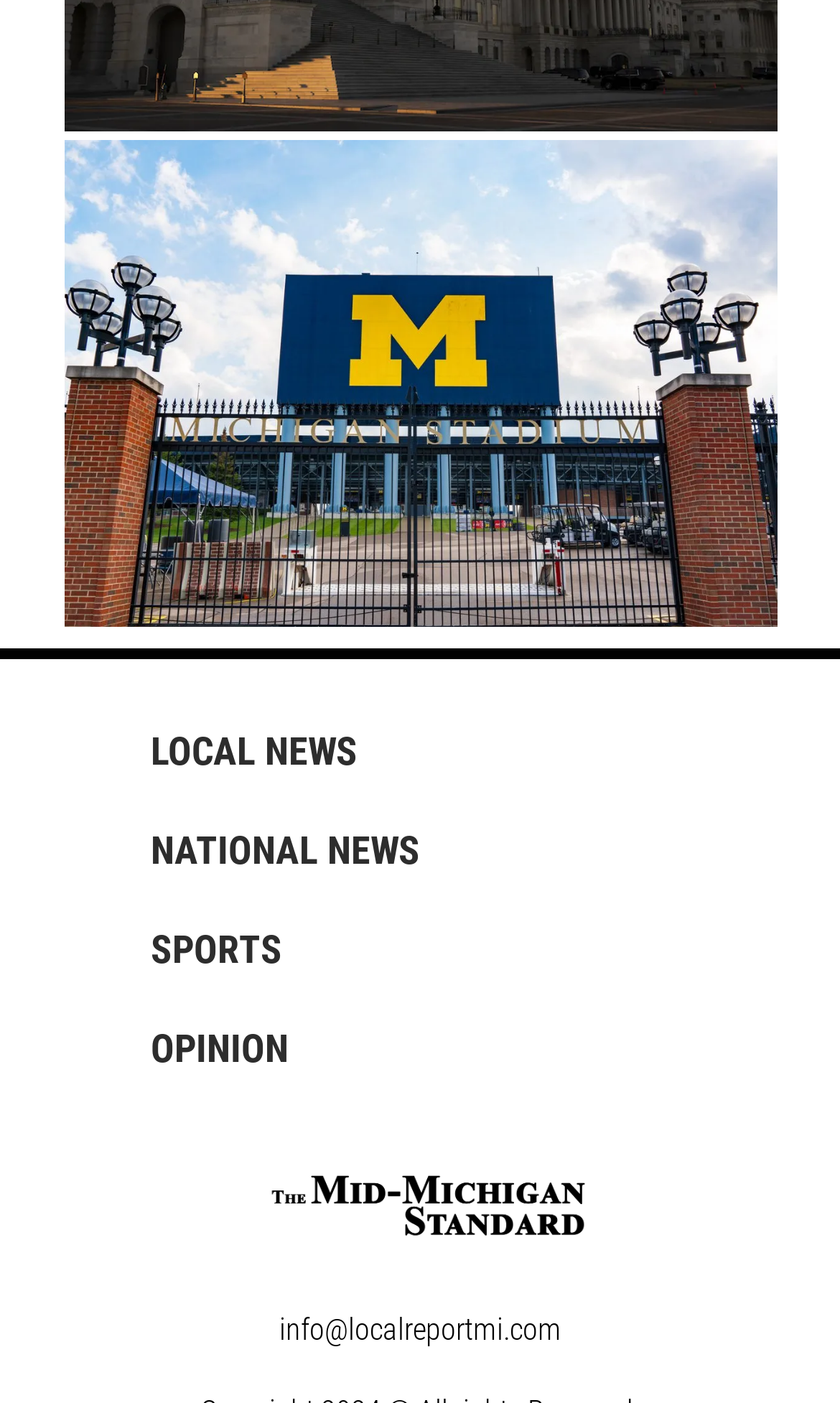Bounding box coordinates are to be given in the format (top-left x, top-left y, bottom-right x, bottom-right y). All values must be floating point numbers between 0 and 1. Provide the bounding box coordinate for the UI element described as: Local News

[0.141, 0.5, 0.859, 0.57]